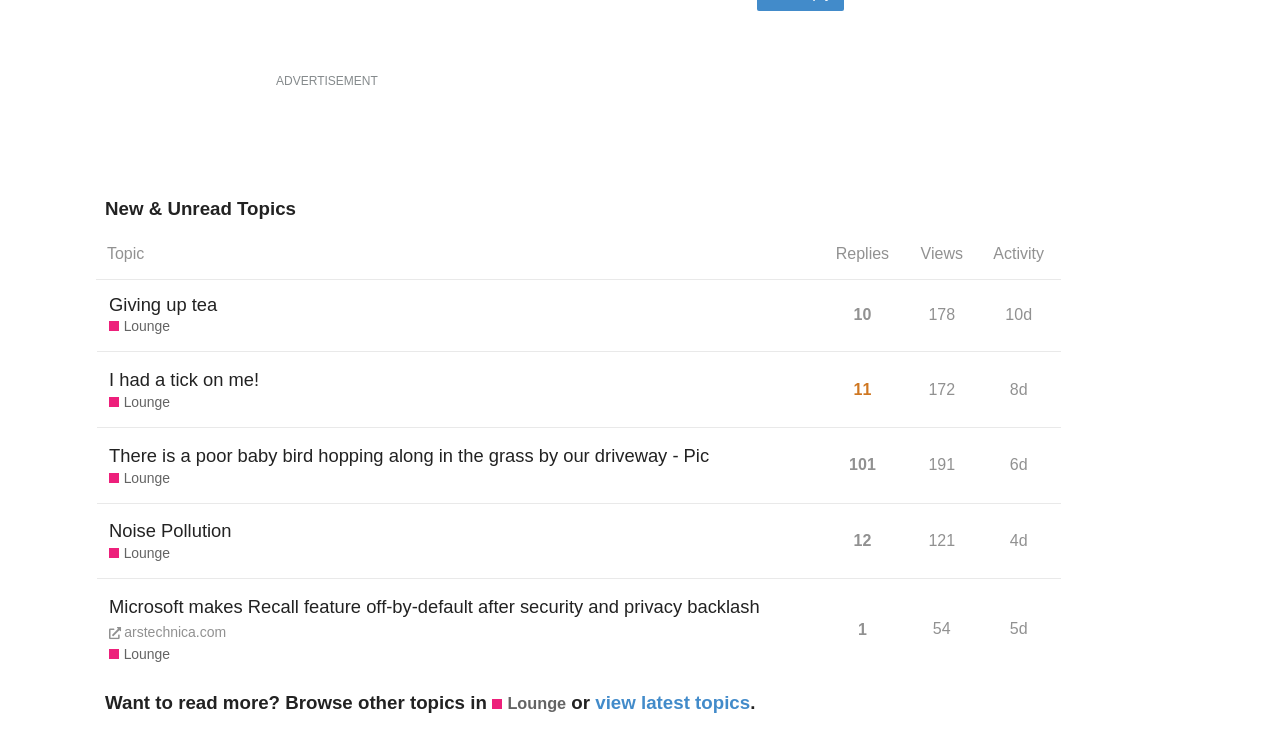Specify the bounding box coordinates of the element's region that should be clicked to achieve the following instruction: "Sort by replies". The bounding box coordinates consist of four float numbers between 0 and 1, in the format [left, top, right, bottom].

[0.643, 0.312, 0.705, 0.377]